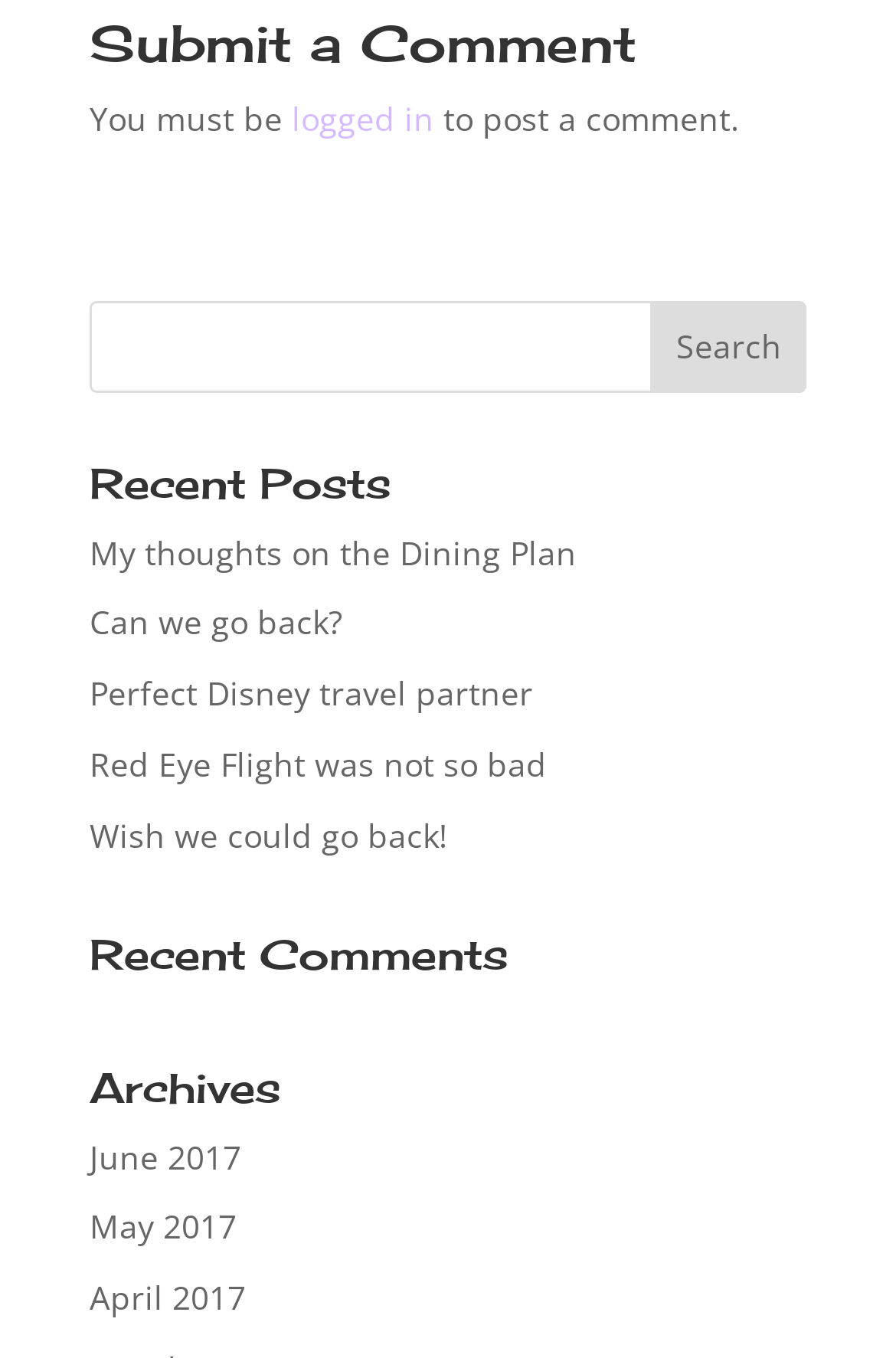Pinpoint the bounding box coordinates of the clickable area necessary to execute the following instruction: "Search for something". The coordinates should be given as four float numbers between 0 and 1, namely [left, top, right, bottom].

[0.1, 0.221, 0.9, 0.289]